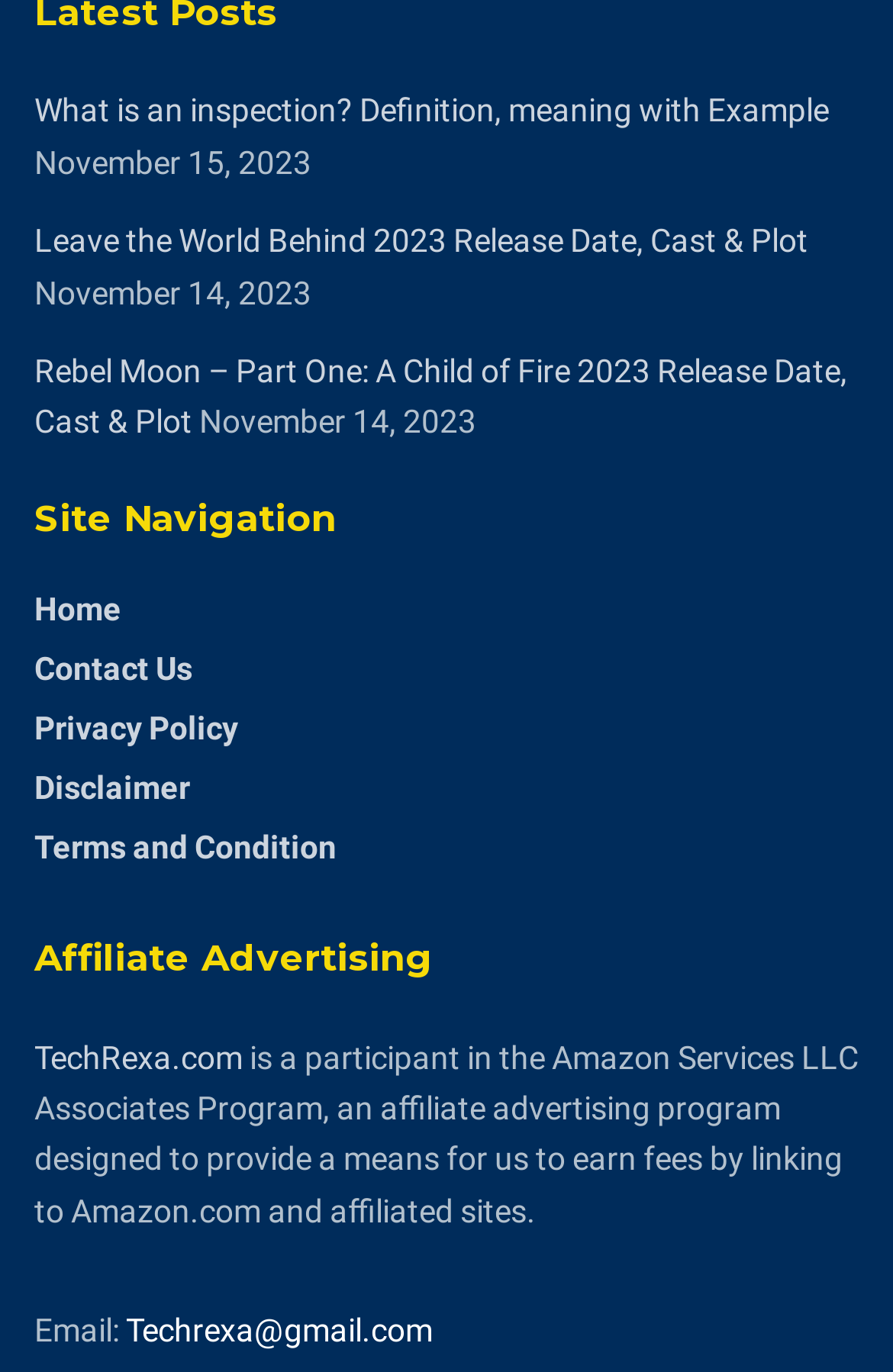Find the bounding box coordinates for the HTML element described in this sentence: "Terms and Condition". Provide the coordinates as four float numbers between 0 and 1, in the format [left, top, right, bottom].

[0.038, 0.886, 0.377, 0.913]